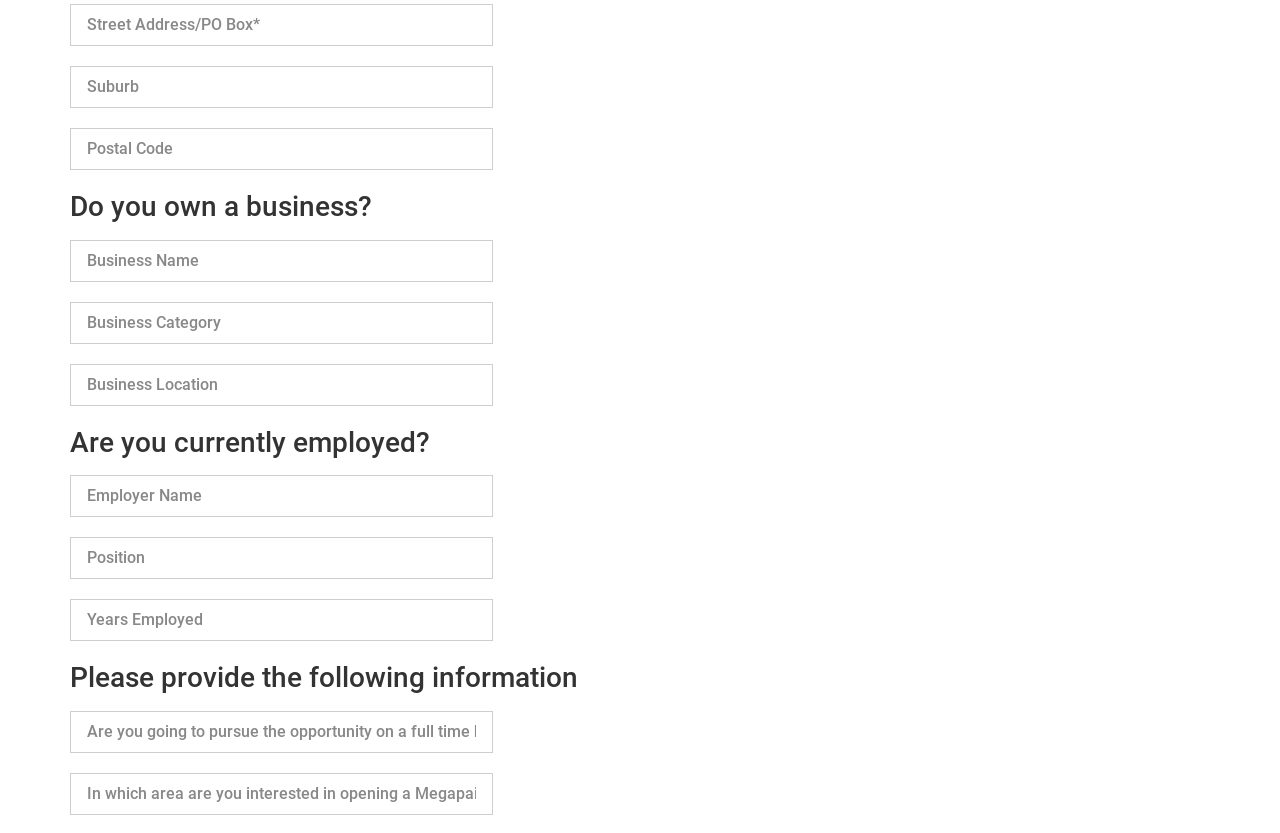Find the bounding box coordinates of the clickable area required to complete the following action: "Choose area of interest".

[0.055, 0.928, 0.385, 0.978]